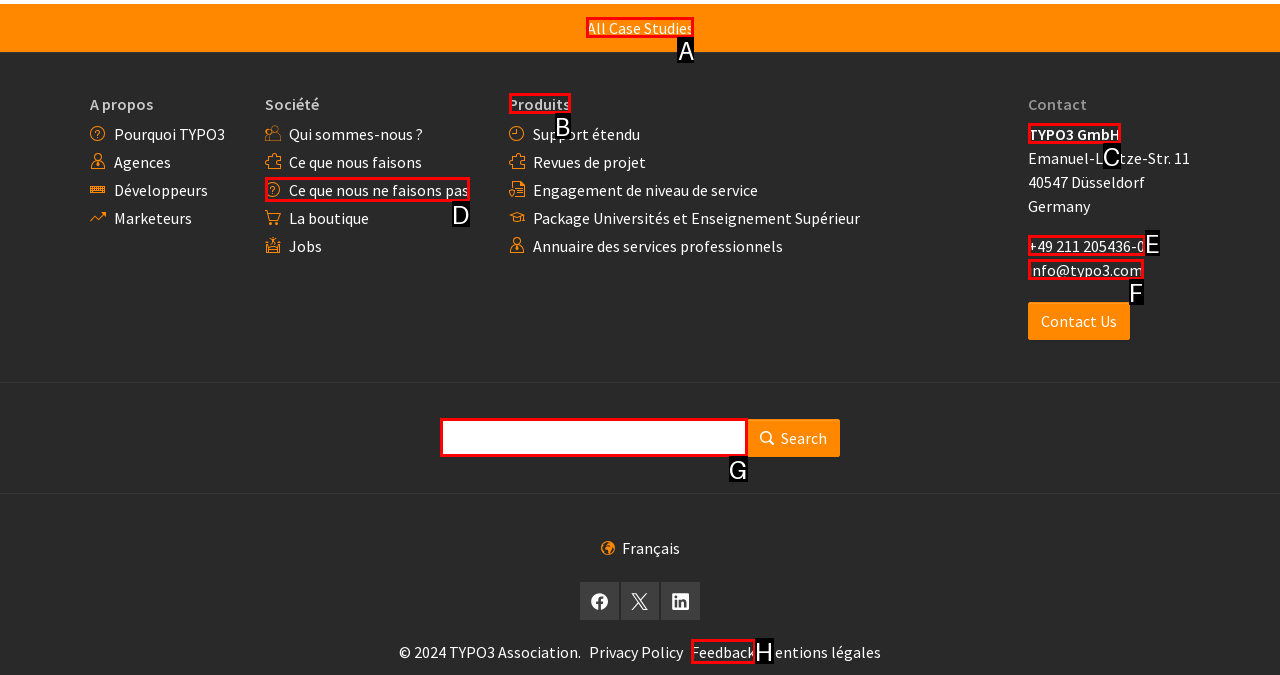Tell me which one HTML element best matches the description: parent_node: Search name="tx_fulltextsearch_search[query]"
Answer with the option's letter from the given choices directly.

G